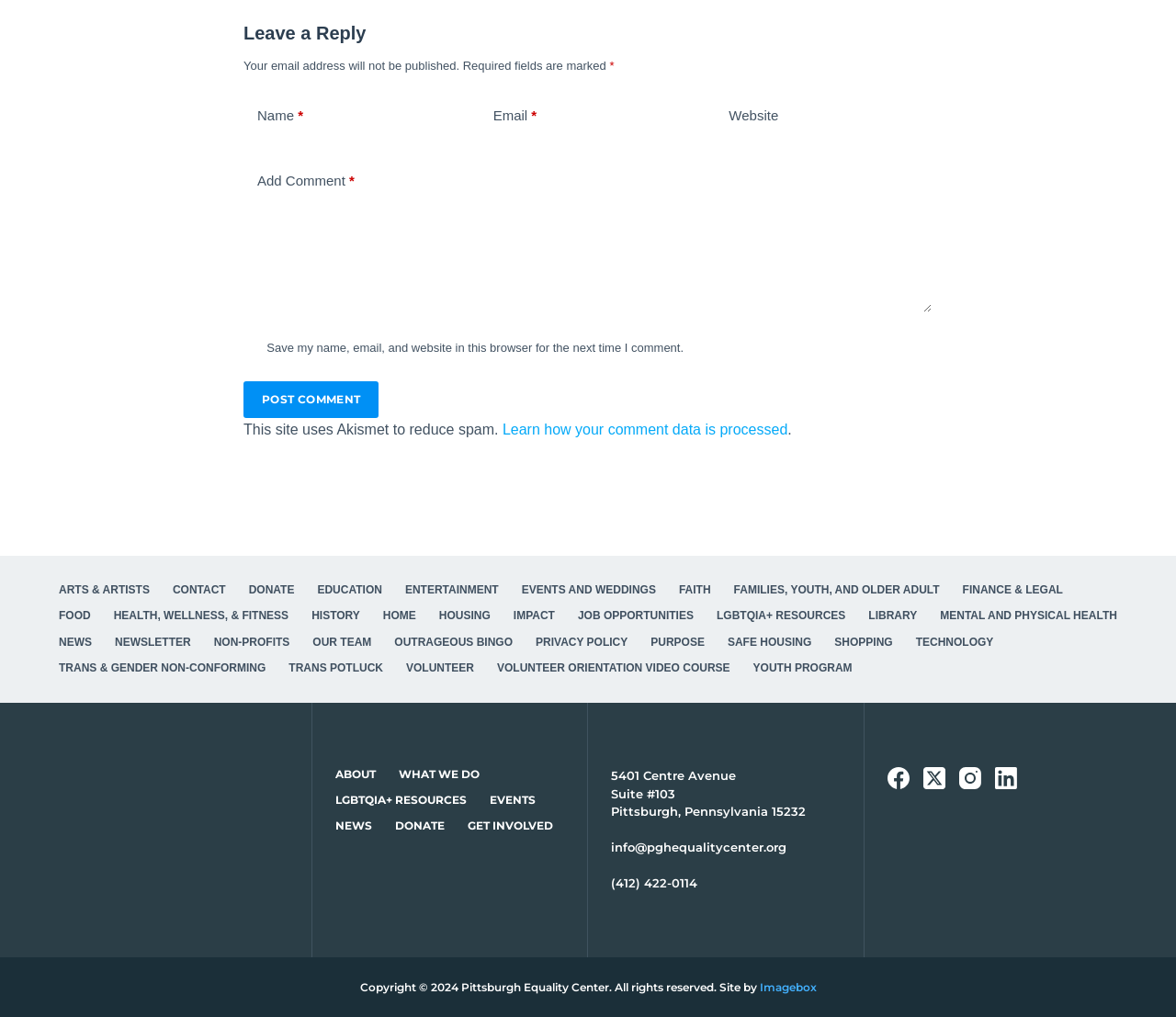Using the element description provided, determine the bounding box coordinates in the format (top-left x, top-left y, bottom-right x, bottom-right y). Ensure that all values are floating point numbers between 0 and 1. Element description: parent_node: Add Comment name="comment"

[0.207, 0.154, 0.793, 0.308]